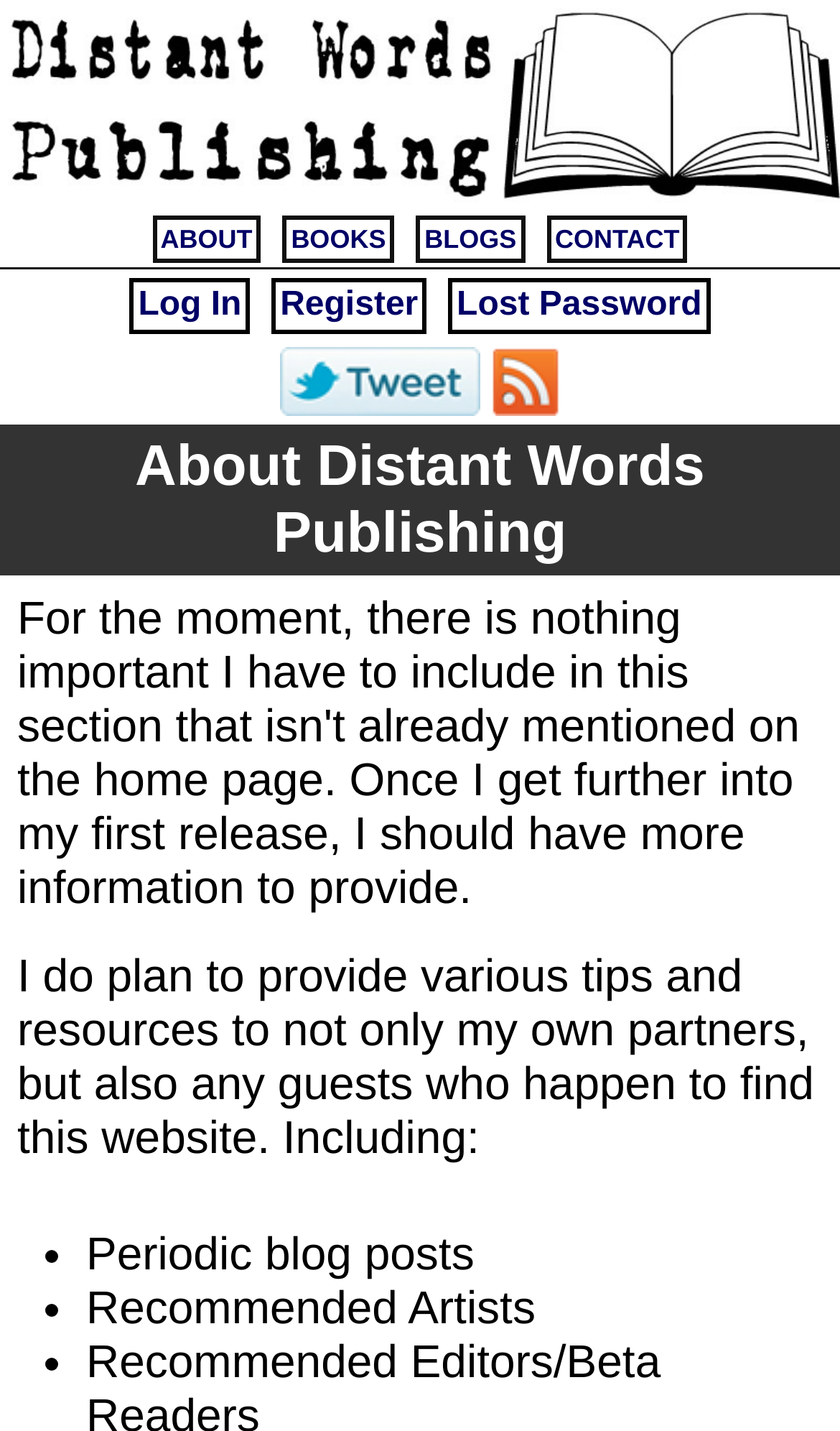Please locate the clickable area by providing the bounding box coordinates to follow this instruction: "Click on Register for V-safe".

None